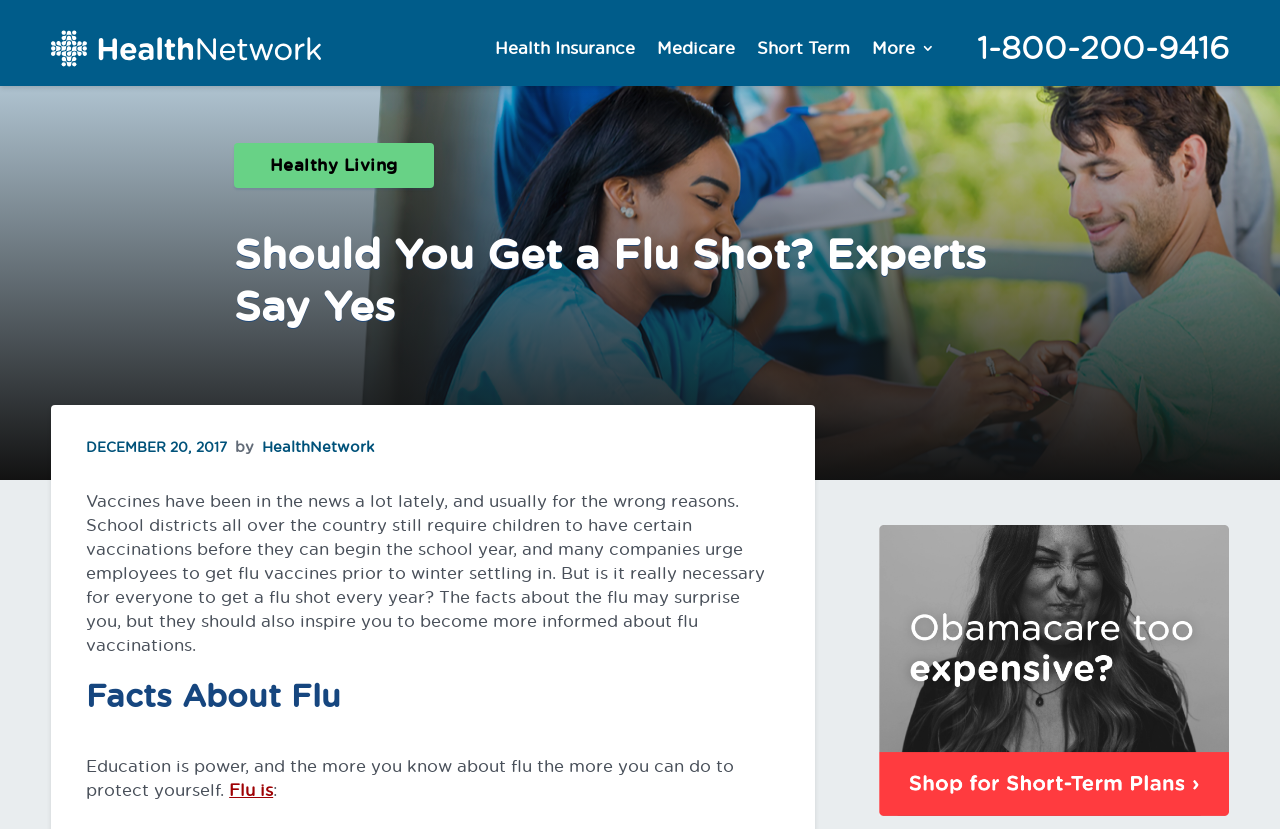Identify the bounding box coordinates for the element that needs to be clicked to fulfill this instruction: "Go to Health Insurance". Provide the coordinates in the format of four float numbers between 0 and 1: [left, top, right, bottom].

[0.387, 0.012, 0.496, 0.104]